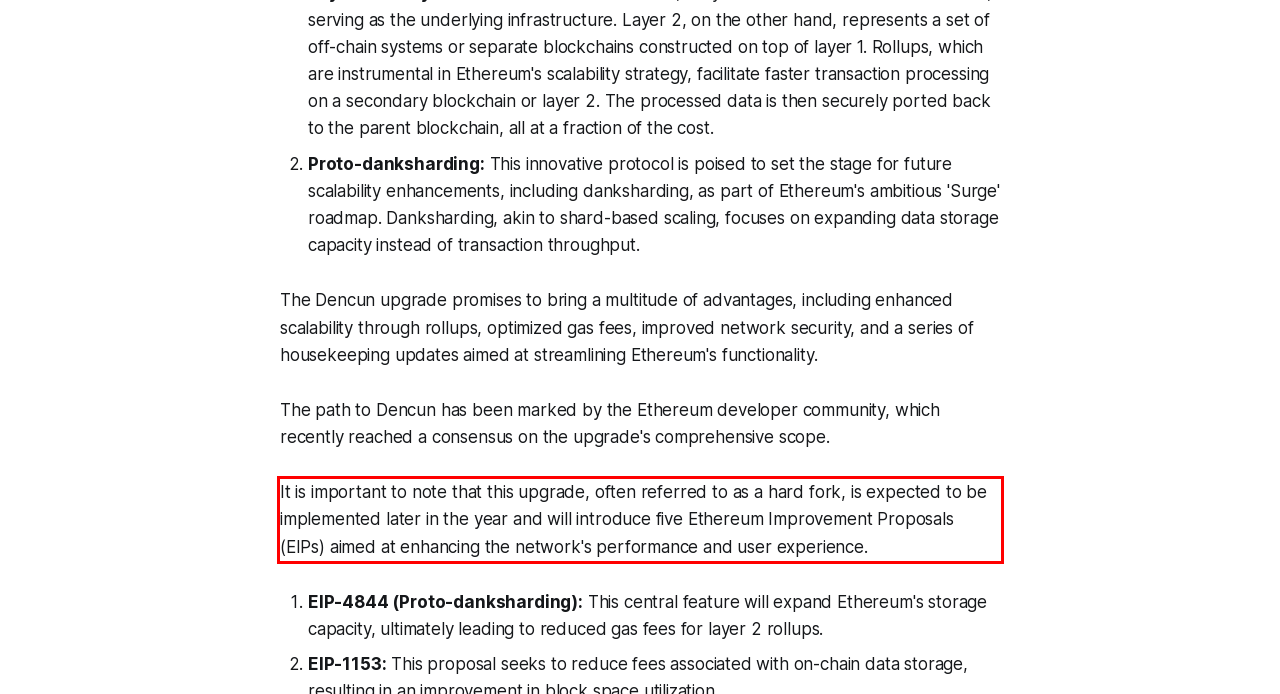You are presented with a screenshot containing a red rectangle. Extract the text found inside this red bounding box.

It is important to note that this upgrade, often referred to as a hard fork, is expected to be implemented later in the year and will introduce five Ethereum Improvement Proposals (EIPs) aimed at enhancing the network's performance and user experience.